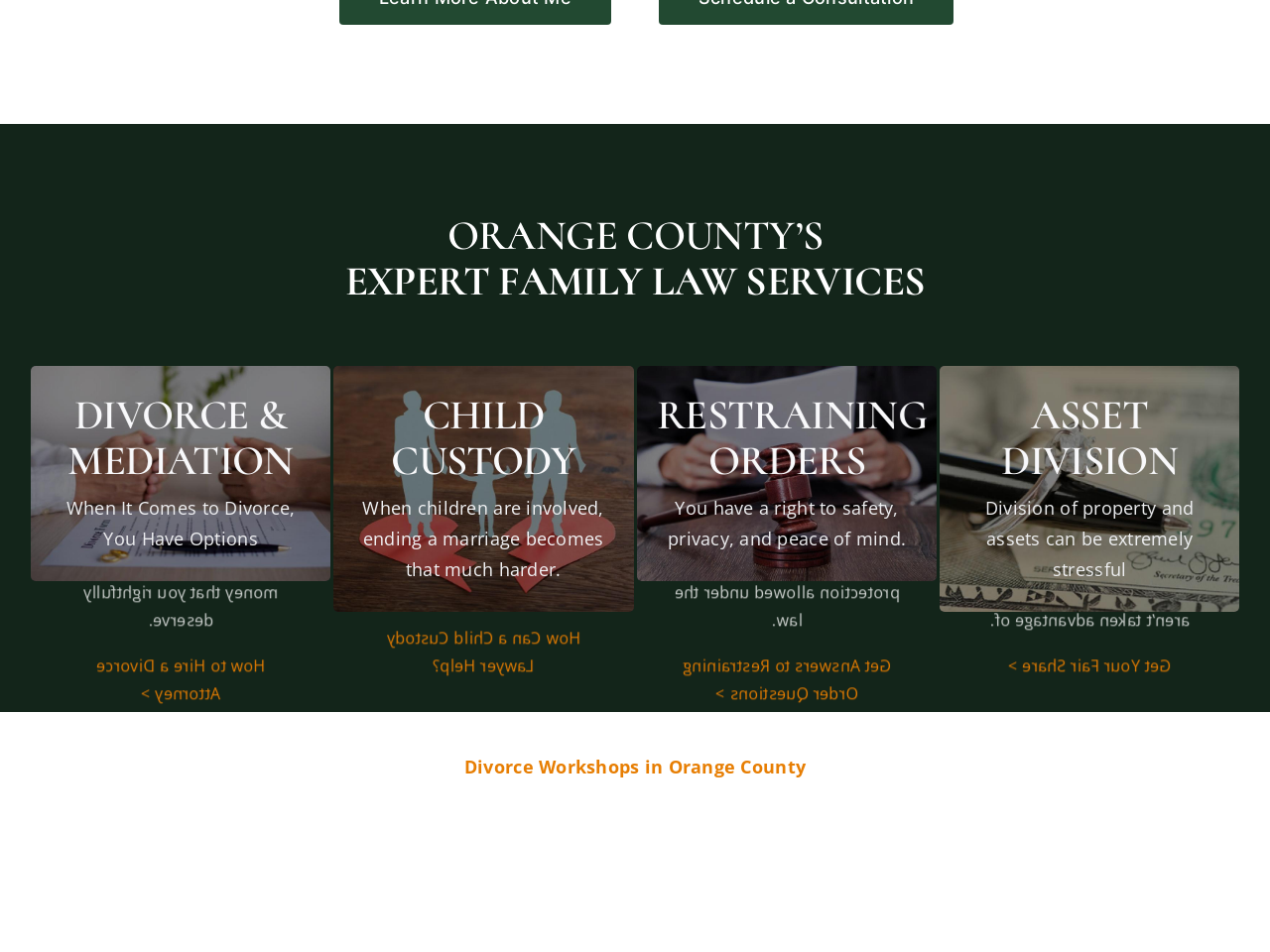What is the call-to-action in the 'ASSET DIVISION' section?
Based on the visual, give a brief answer using one word or a short phrase.

Get Your Fair Share